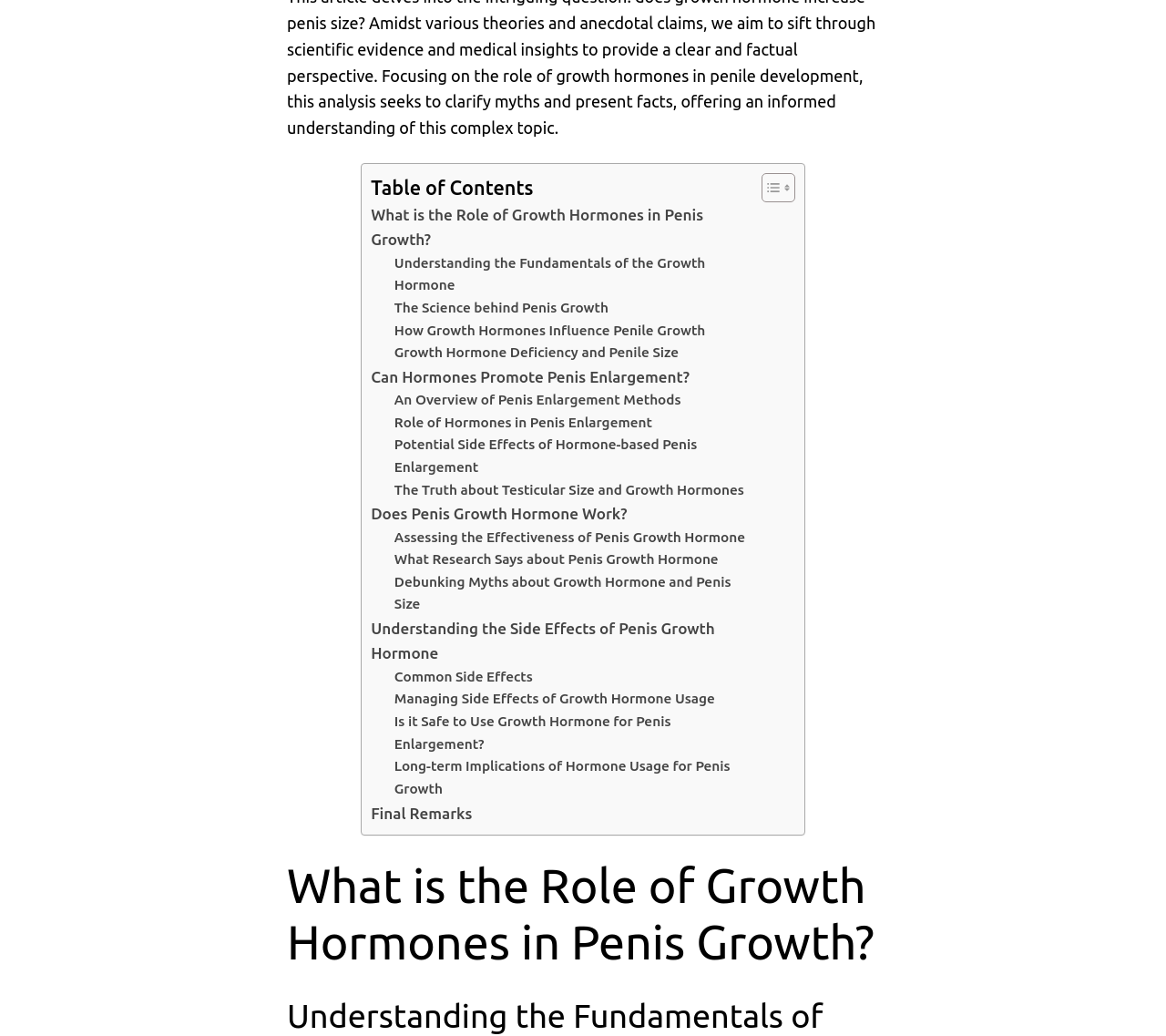Find the bounding box coordinates for the HTML element specified by: "Final Remarks".

[0.318, 0.773, 0.405, 0.797]